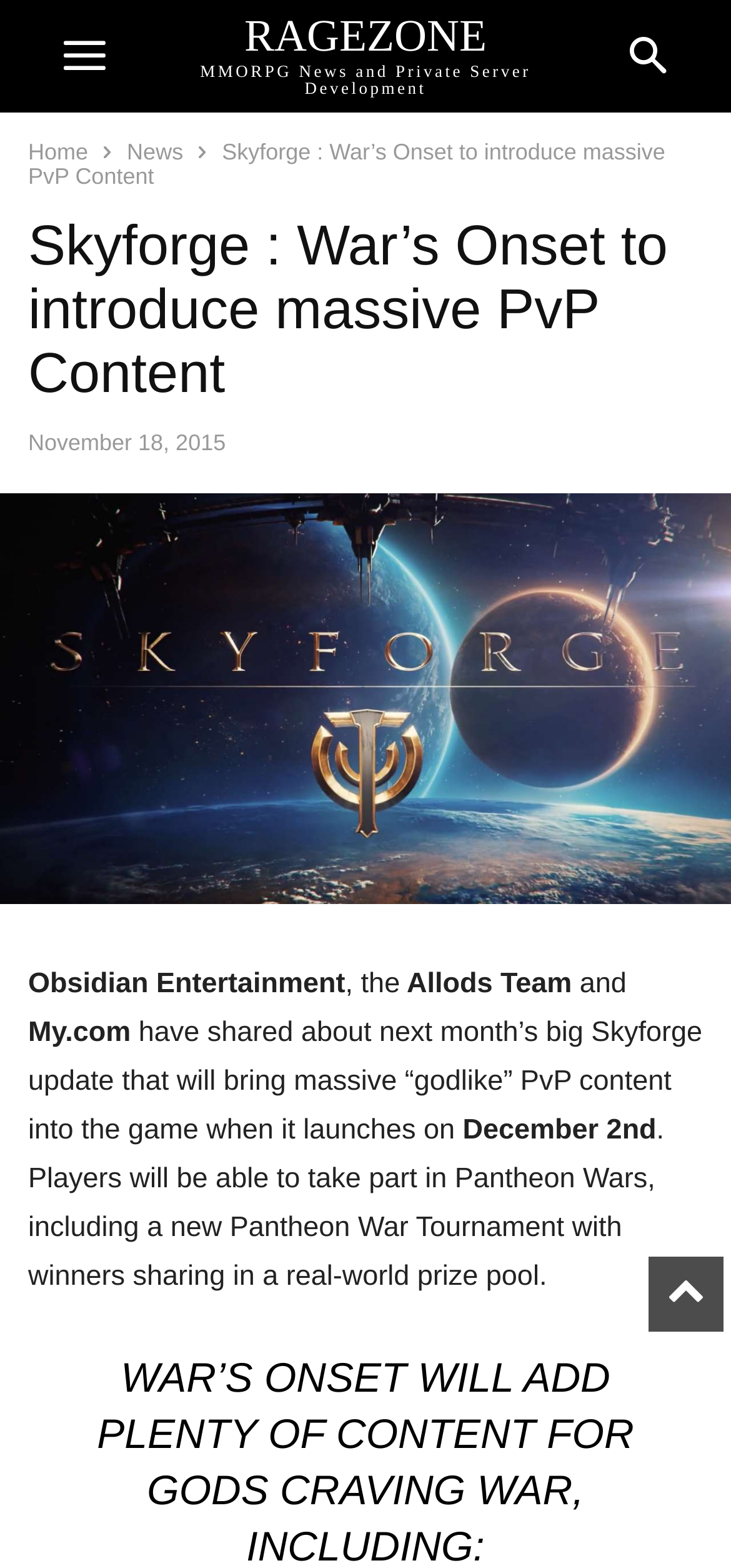What is the type of content being introduced in the update?
Please provide a detailed answer to the question.

The question is asking about the type of content being introduced in the update, which can be found in the text '...that will bring massive “godlike” PvP content into the game...'. The text mentions the type of content, which is PvP content.